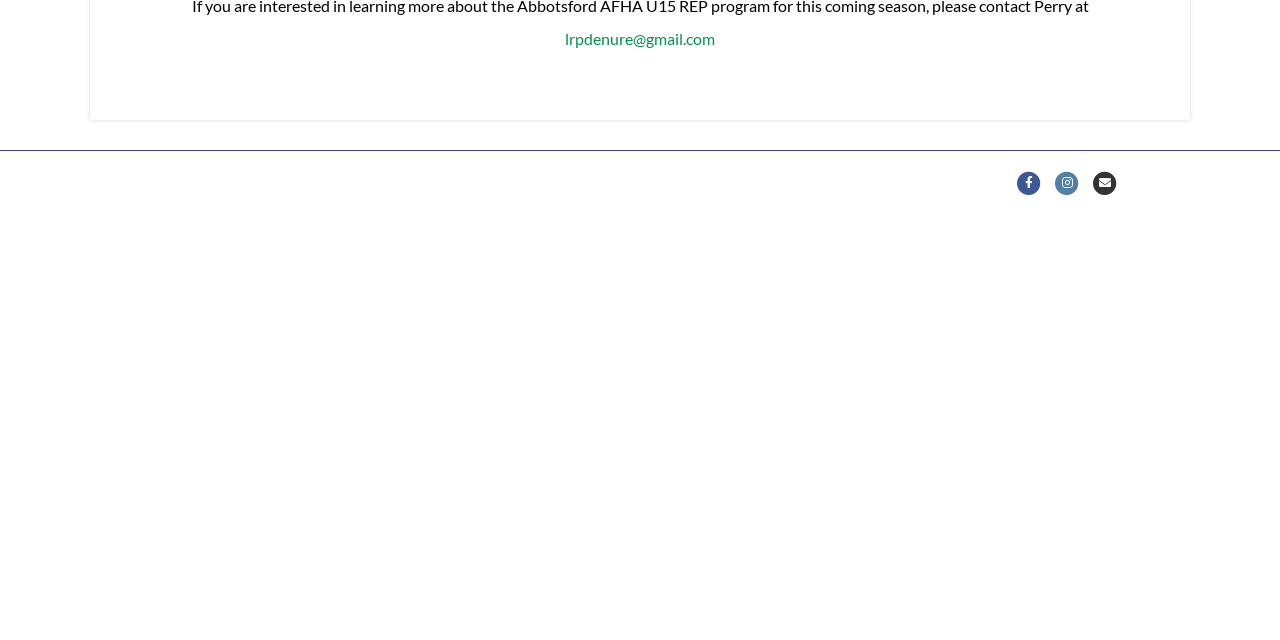Using the provided element description: "Instagram", determine the bounding box coordinates of the corresponding UI element in the screenshot.

[0.822, 0.268, 0.845, 0.305]